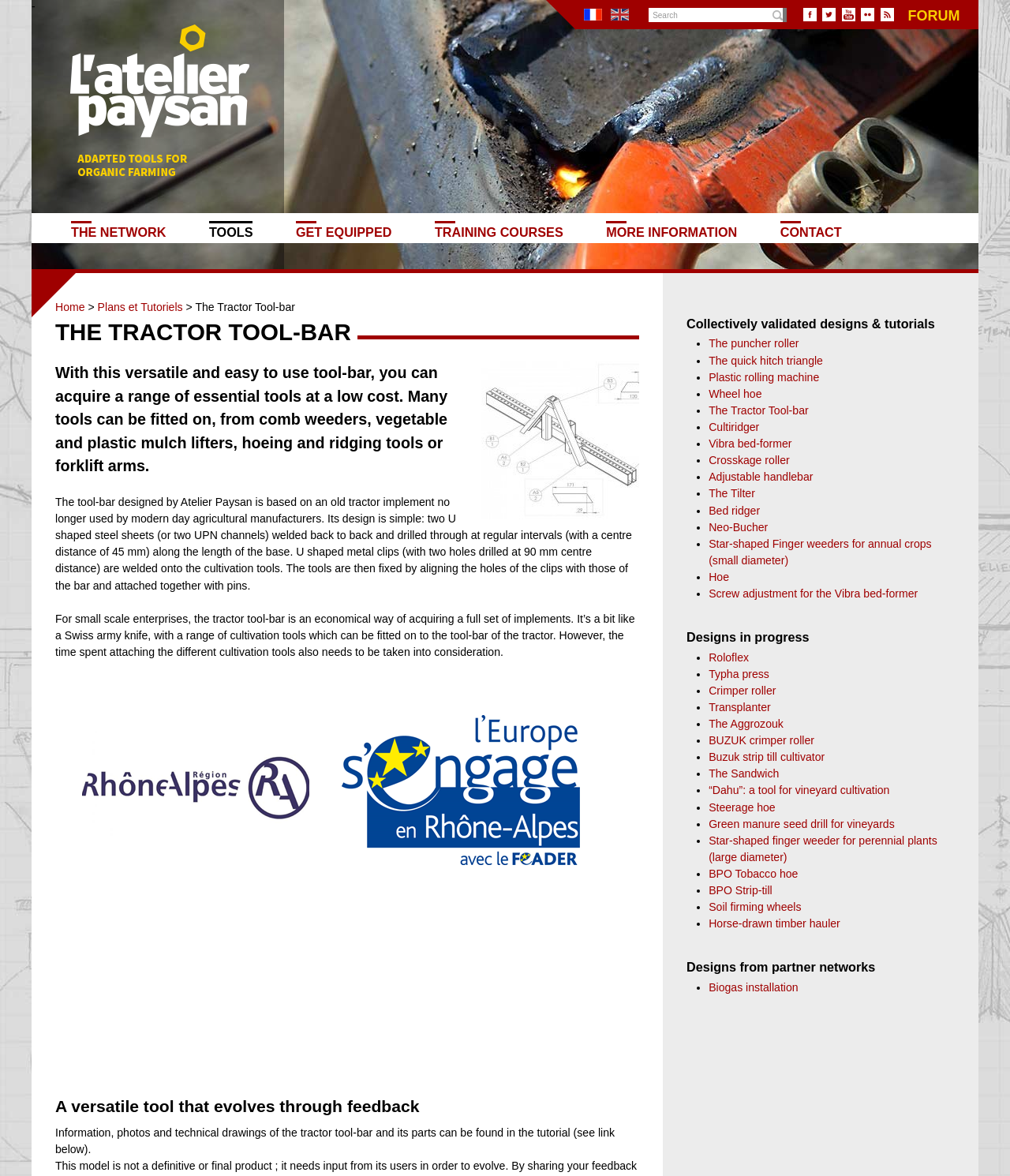With reference to the screenshot, provide a detailed response to the question below:
What is the name of the tool-bar?

The name of the tool-bar can be found in the heading 'THE TRACTOR TOOL-BAR' and also in the text 'With this versatile and easy to use tool-bar, you can acquire a range of essential tools at a low cost.'